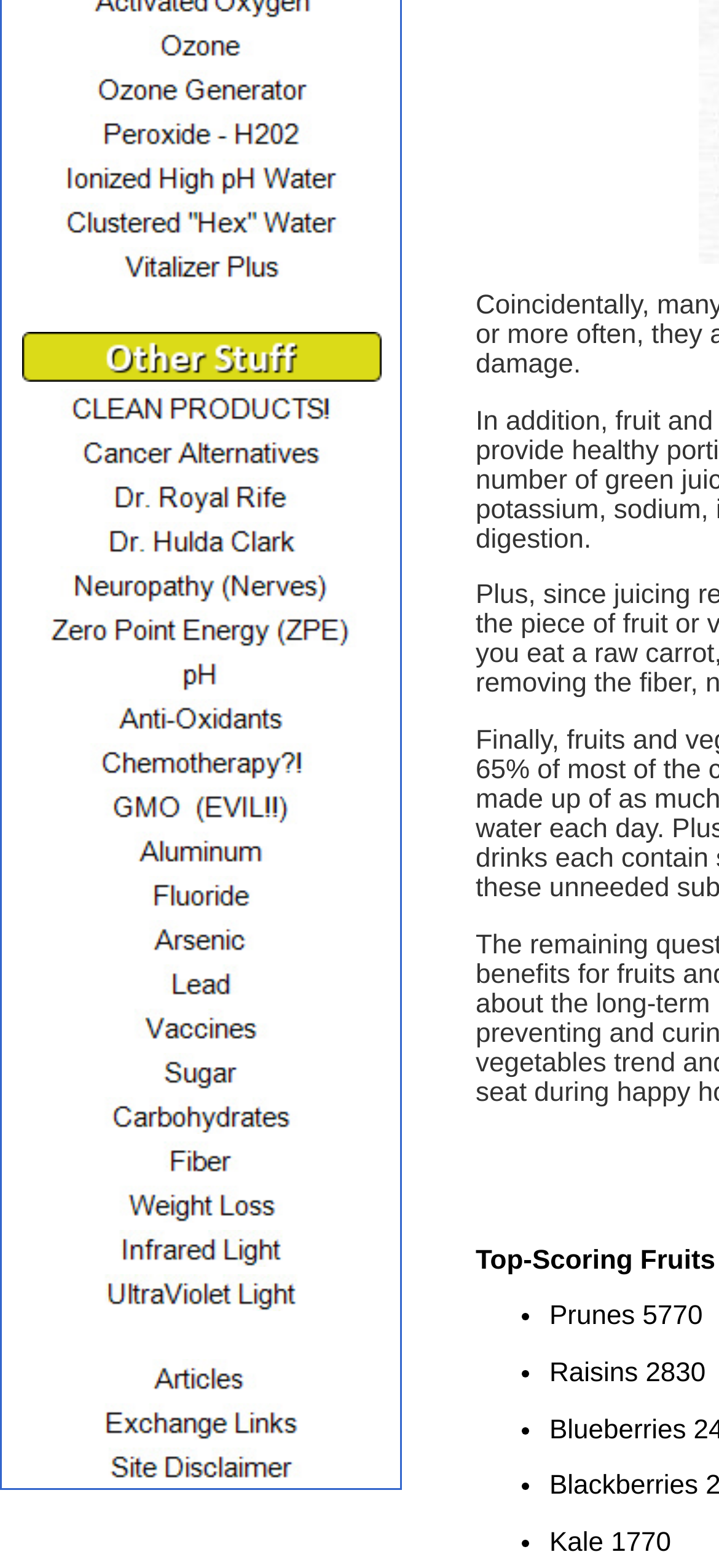Pinpoint the bounding box coordinates of the element you need to click to execute the following instruction: "Explore CLEAN PRODUCTS!". The bounding box should be represented by four float numbers between 0 and 1, in the format [left, top, right, bottom].

[0.023, 0.256, 0.536, 0.276]